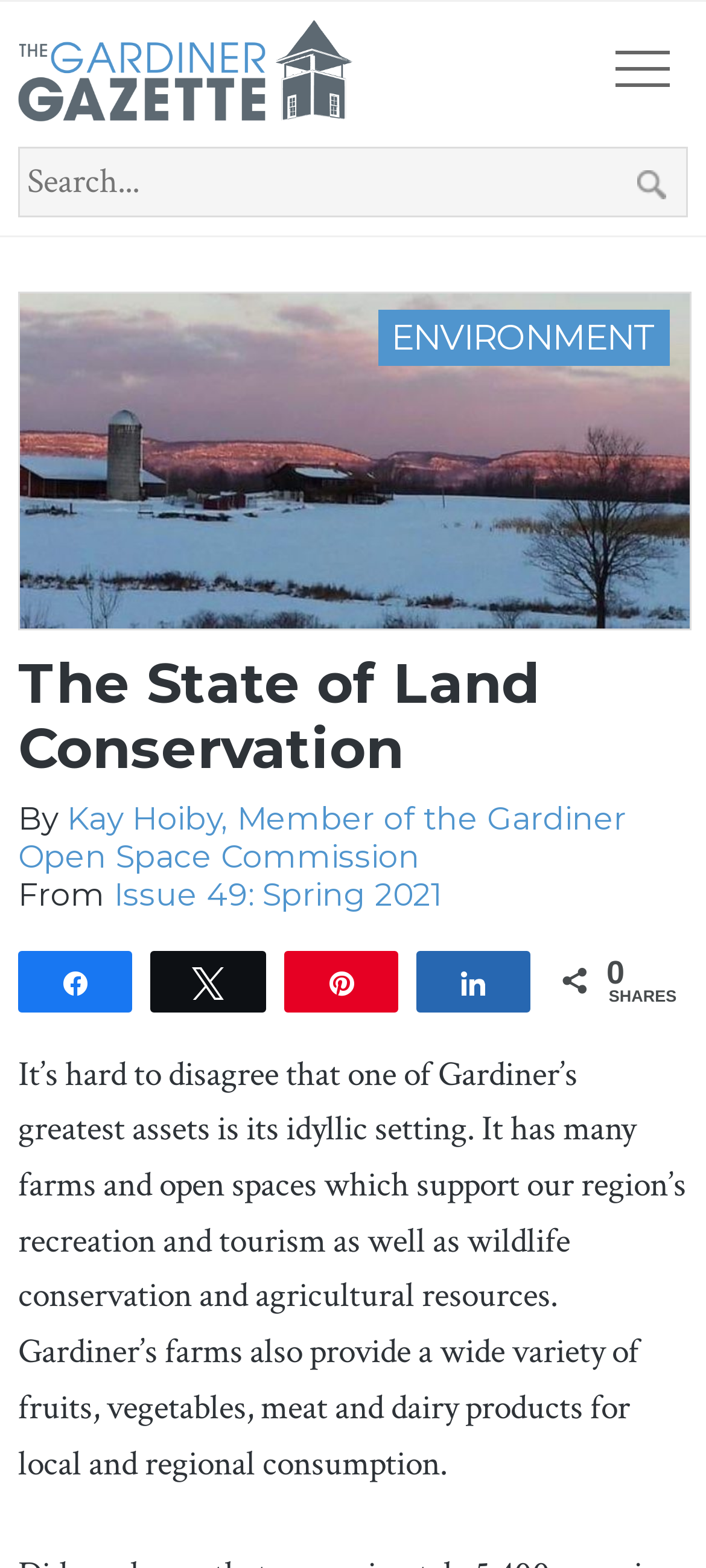What is the season of the article?
Using the information from the image, give a concise answer in one word or a short phrase.

Spring